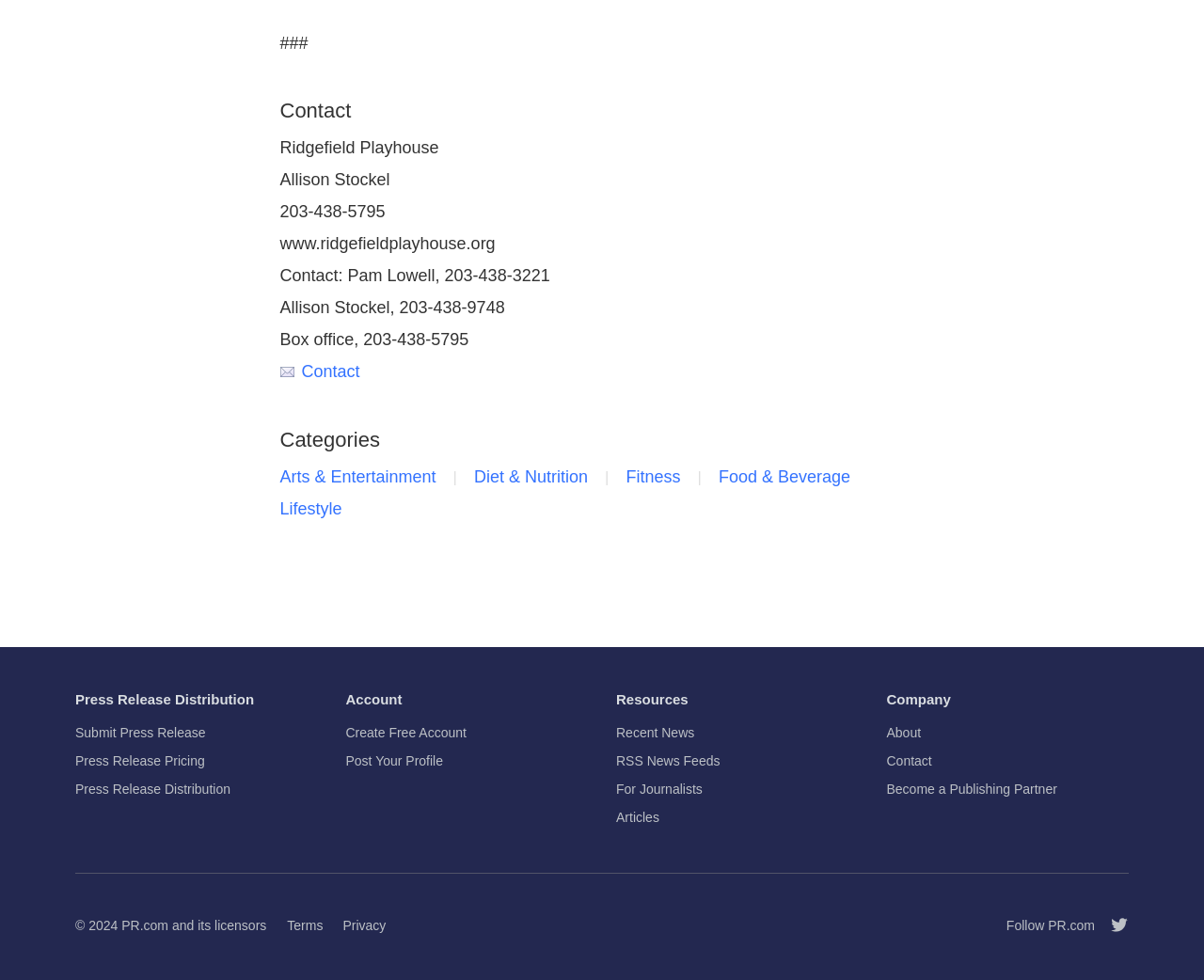Specify the bounding box coordinates of the region I need to click to perform the following instruction: "Read the preview of DC United v Everton". The coordinates must be four float numbers in the range of 0 to 1, i.e., [left, top, right, bottom].

None